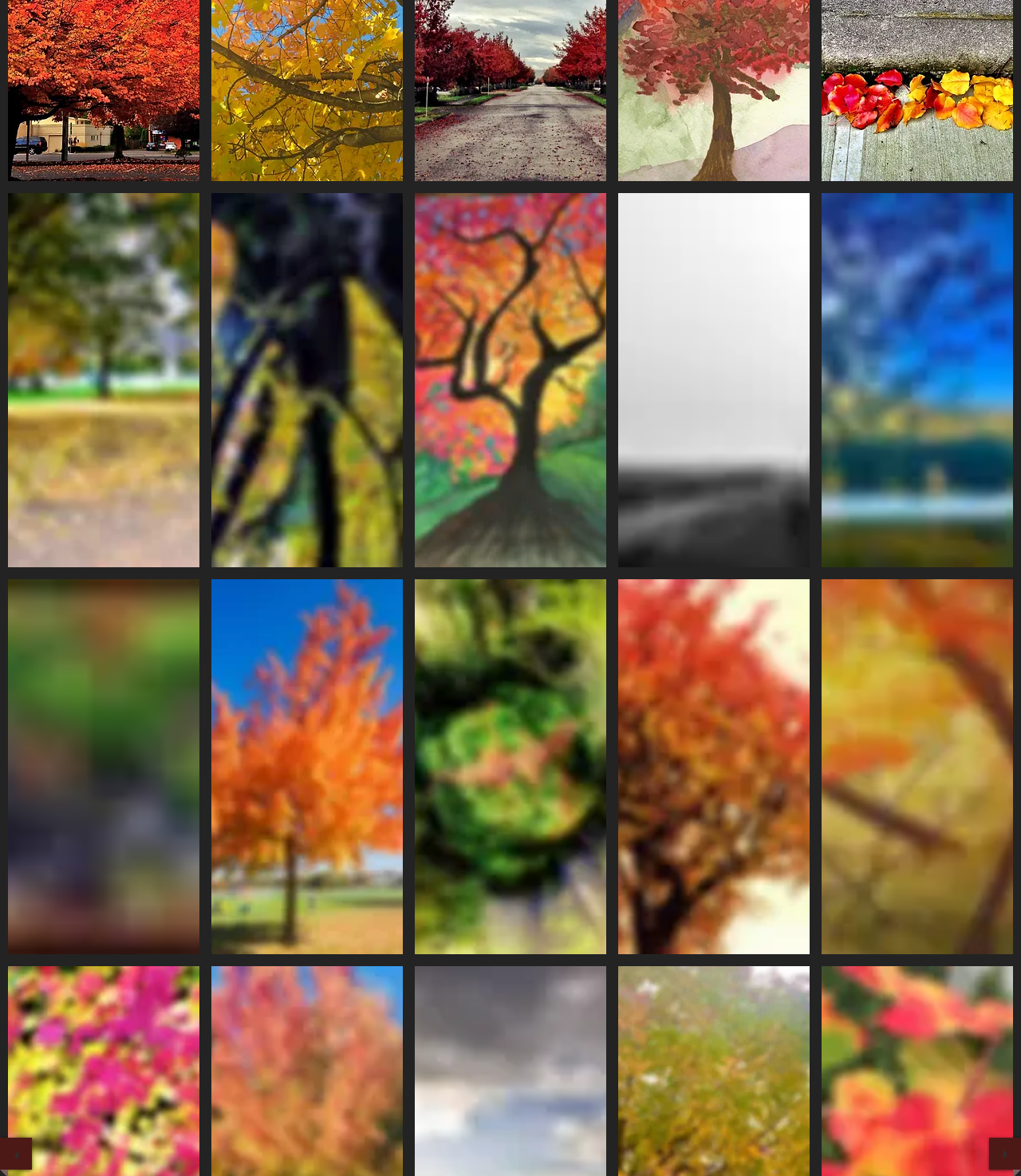Identify the bounding box coordinates of the specific part of the webpage to click to complete this instruction: "Click the 'previous' button".

[0.0, 0.967, 0.031, 0.994]